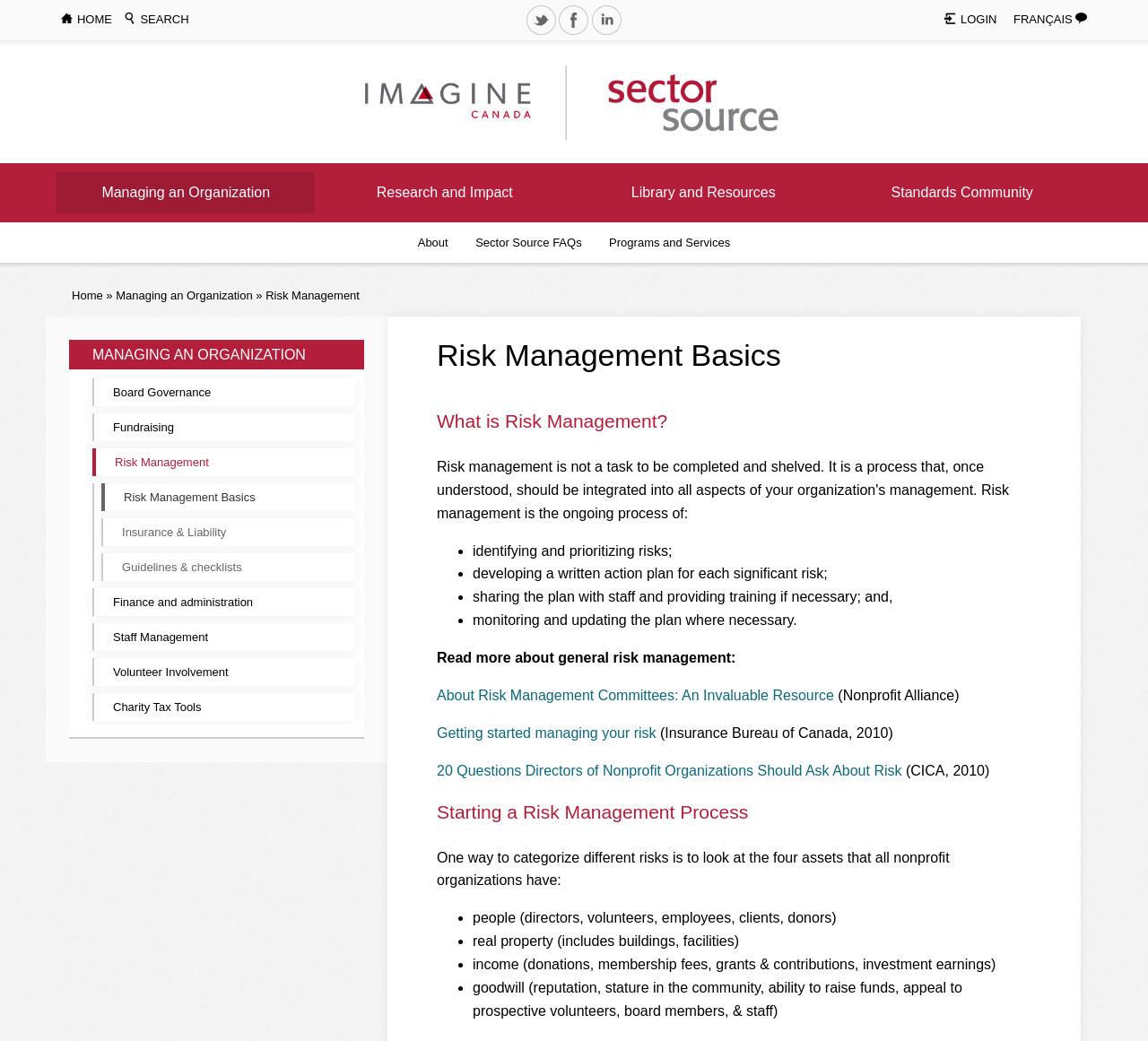What are the four assets that nonprofit organizations have?
Respond to the question with a single word or phrase according to the image.

people, real property, income, goodwill